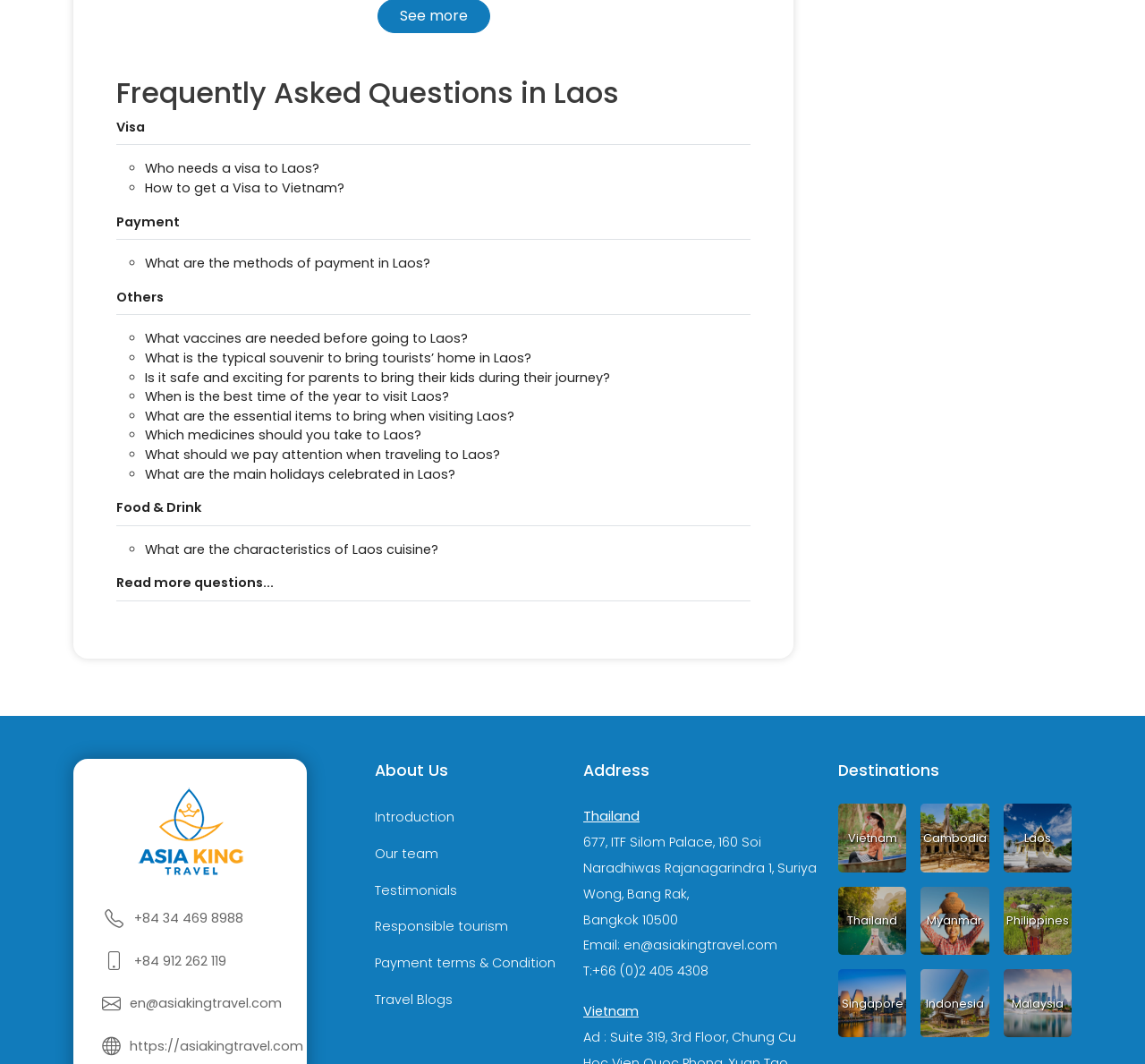Provide a one-word or short-phrase answer to the question:
What is the company name mentioned on the webpage?

Asia King Travel